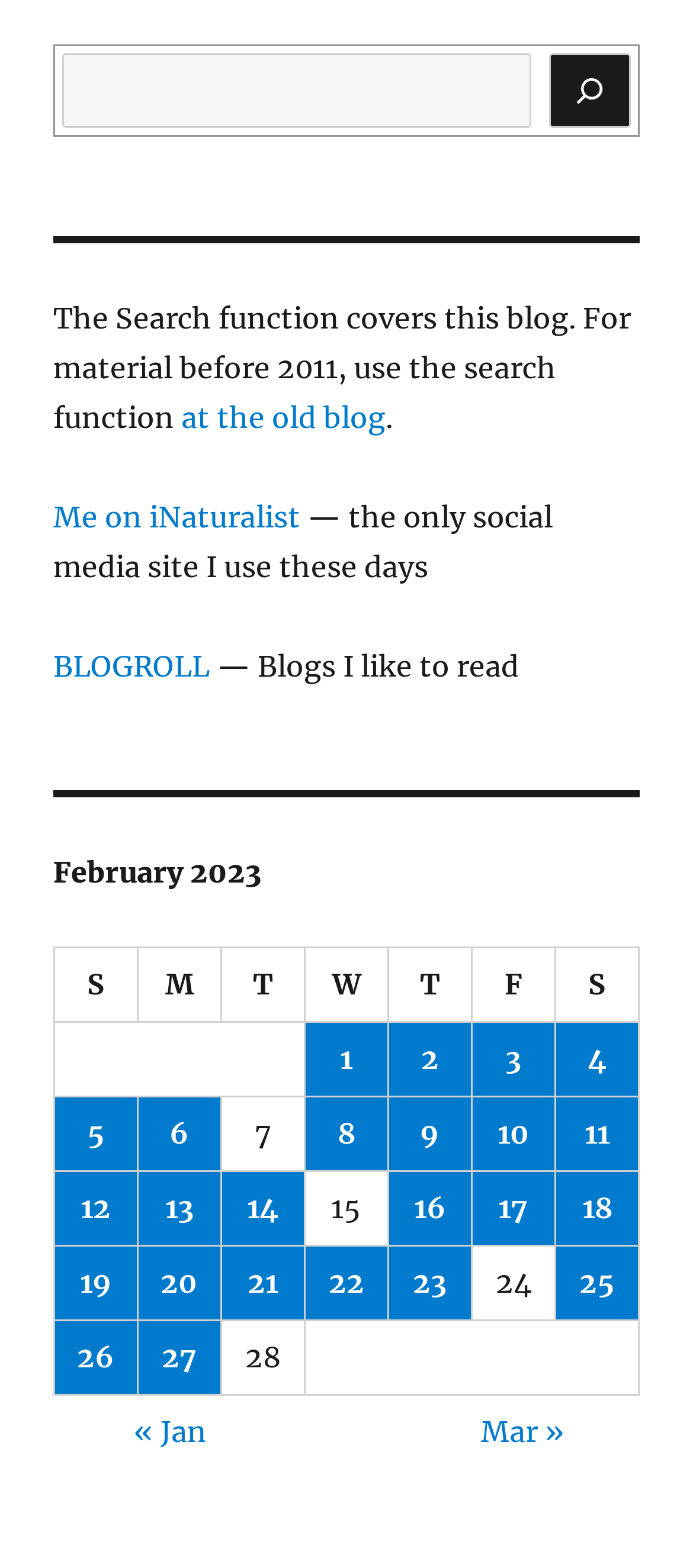Could you indicate the bounding box coordinates of the region to click in order to complete this instruction: "View BLOGROLL".

[0.077, 0.413, 0.303, 0.436]